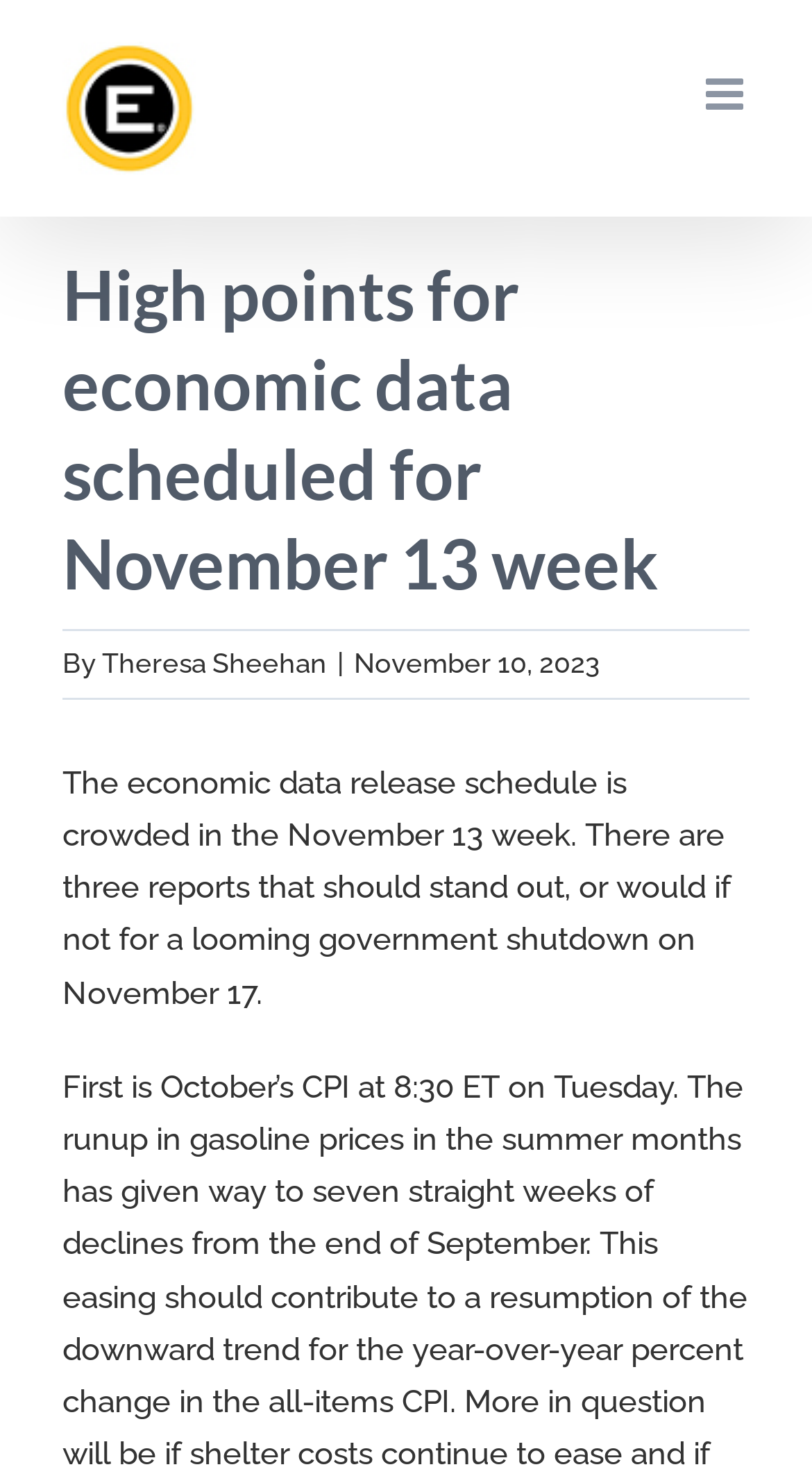What is the potential issue affecting the reports?
Your answer should be a single word or phrase derived from the screenshot.

Government shutdown